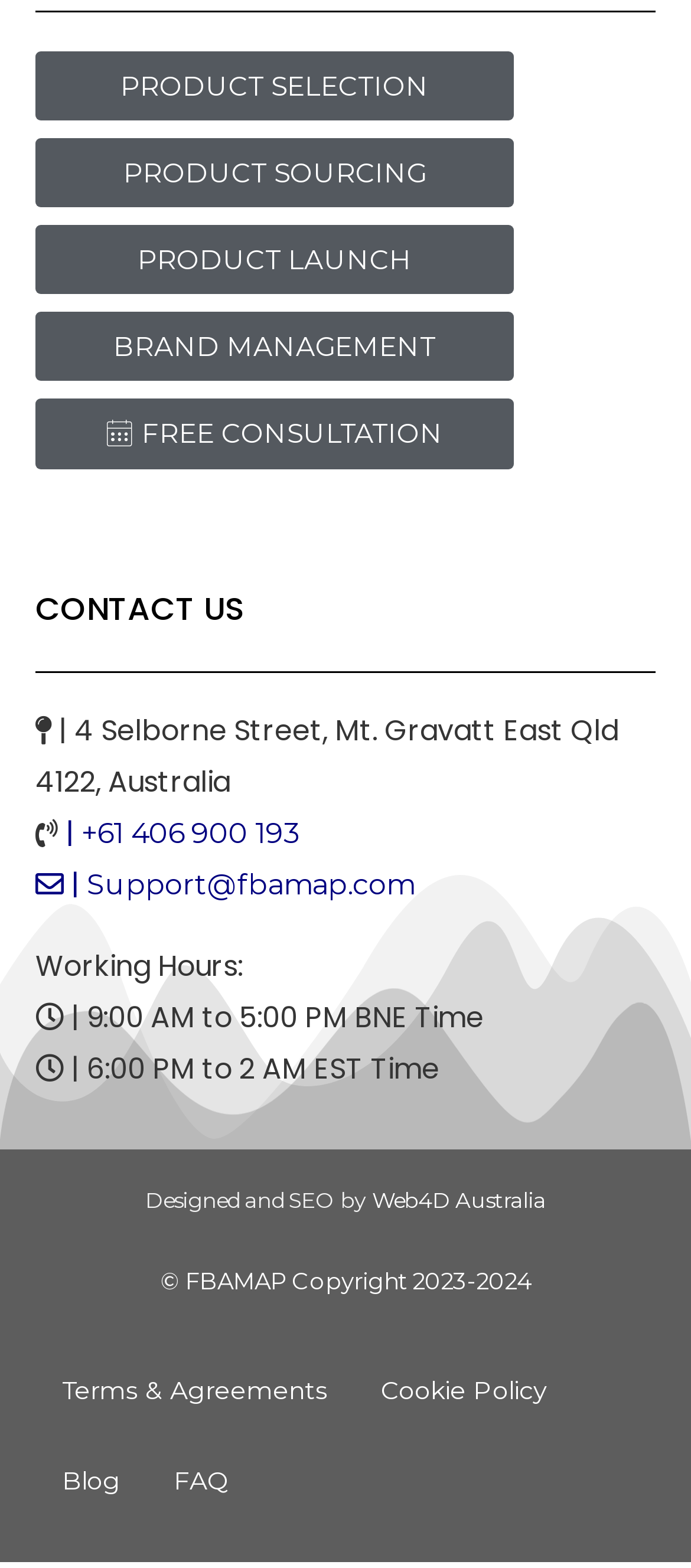Who designed the website?
Please respond to the question with a detailed and informative answer.

The website designer's information can be found at the bottom of the webpage. The text 'Designed and SEO by' is followed by a link to 'Web4D Australia', which indicates that they are the designers of the website.